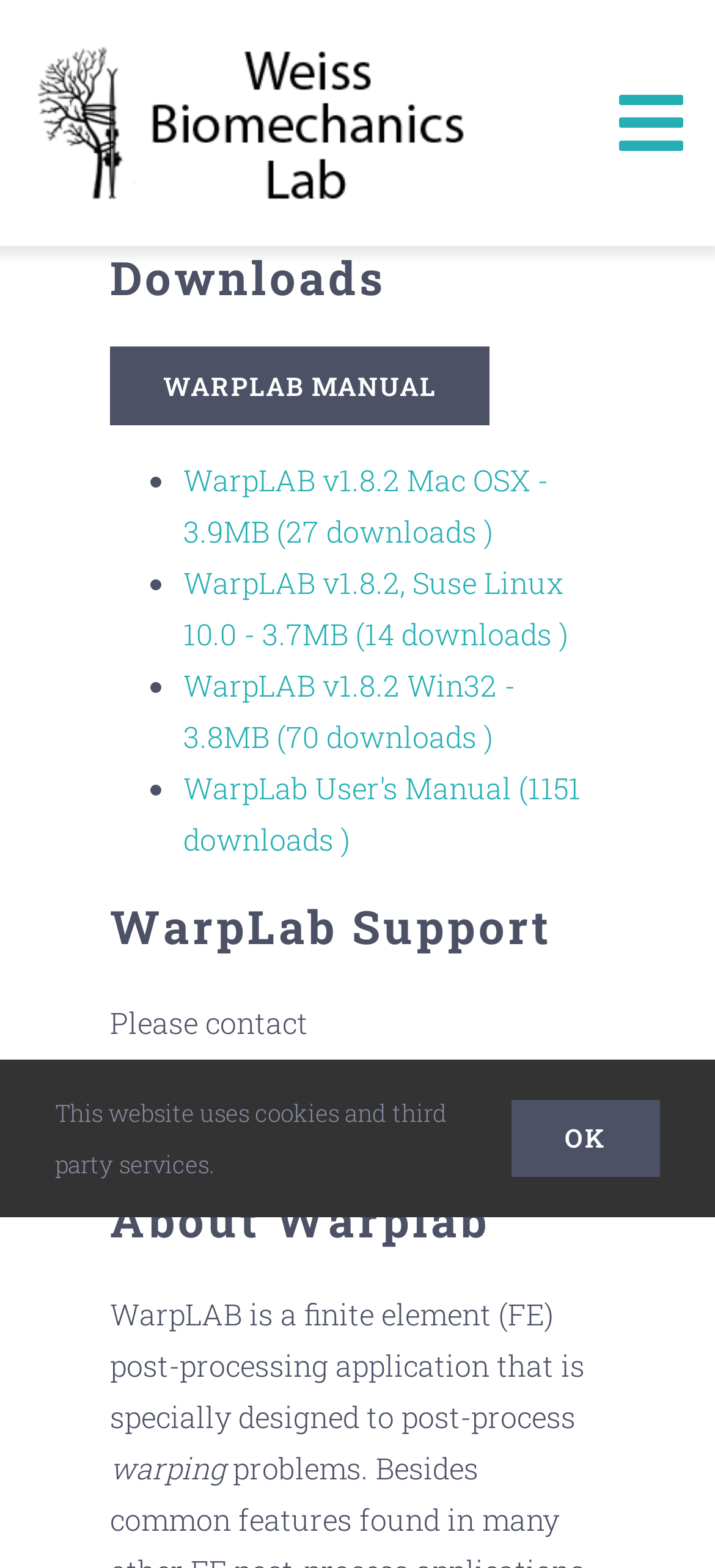Using the element description: "About", determine the bounding box coordinates for the specified UI element. The coordinates should be four float numbers between 0 and 1, [left, top, right, bottom].

[0.731, 0.133, 0.962, 0.209]